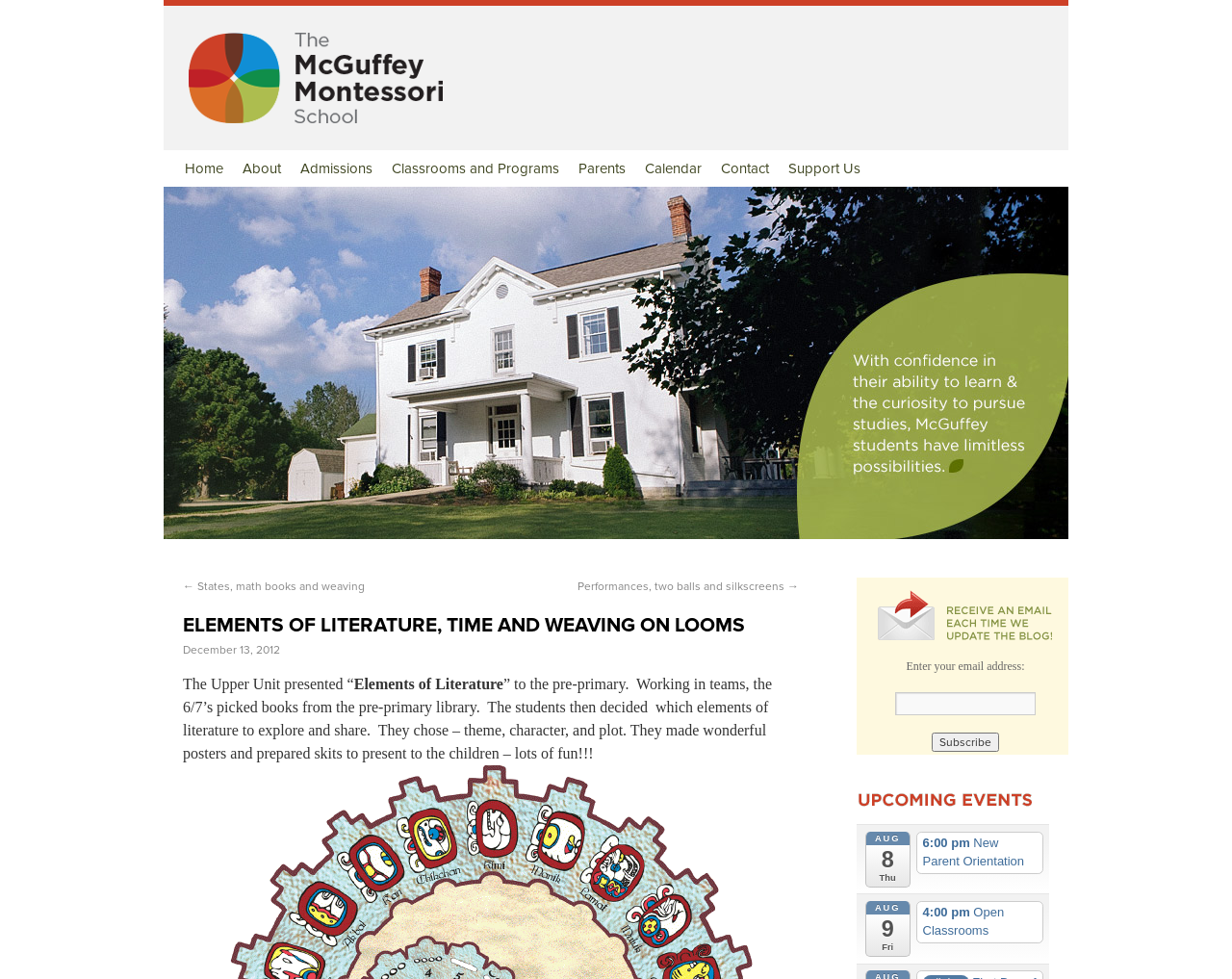Please provide the main heading of the webpage content.

ELEMENTS OF LITERATURE, TIME AND WEAVING ON LOOMS